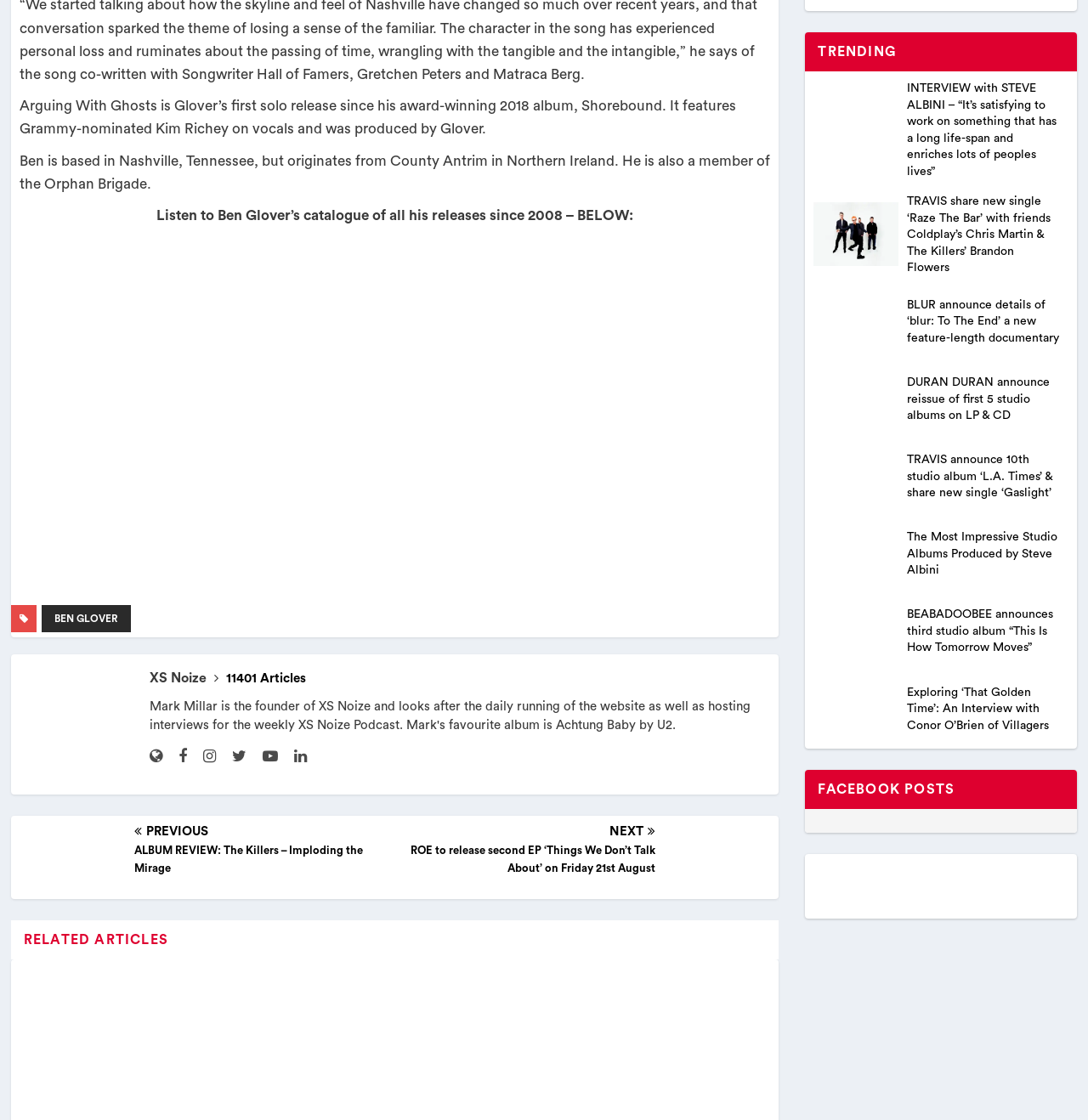Please identify the bounding box coordinates of the clickable area that will allow you to execute the instruction: "Read interview with Steve Albini".

[0.748, 0.087, 0.826, 0.144]